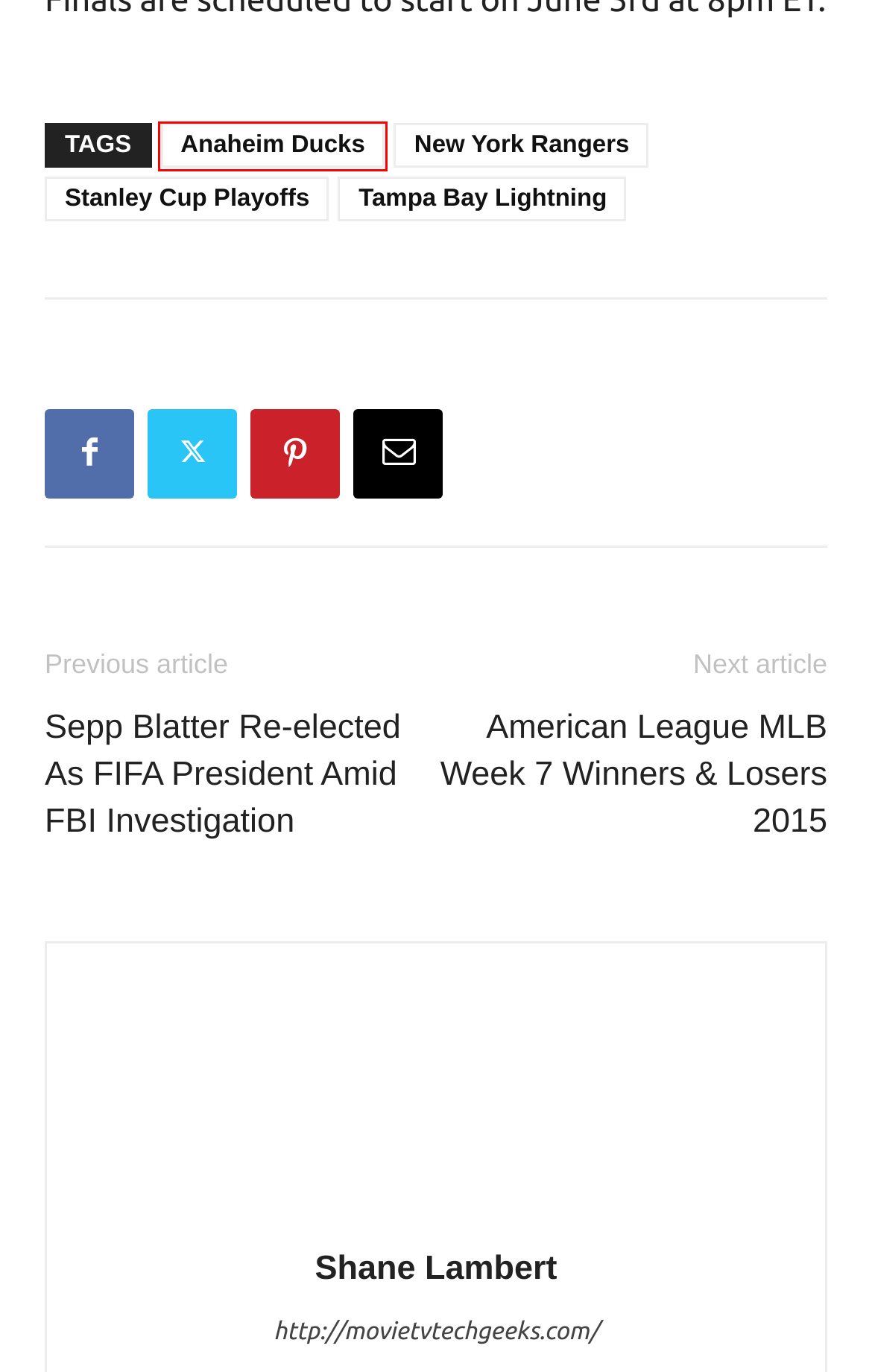Review the screenshot of a webpage that includes a red bounding box. Choose the most suitable webpage description that matches the new webpage after clicking the element within the red bounding box. Here are the candidates:
A. Sepp Blatter Re-elected As FIFA President Amid FBI Investigation - Movie TV Tech Geeks News
B. New York Rangers Archives - Movie TV Tech Geeks News
C. Stanley Cup Playoffs Archives - Movie TV Tech Geeks News
D. Anaheim Ducks Archives - Movie TV Tech Geeks News
E. American League MLB Week 7 Winners & Losers 2015 - Movie TV Tech Geeks News
F. Football
G. Accuracy - Movie TV Tech Geeks News
H. Tampa Bay Lightning Archives - Movie TV Tech Geeks News

D